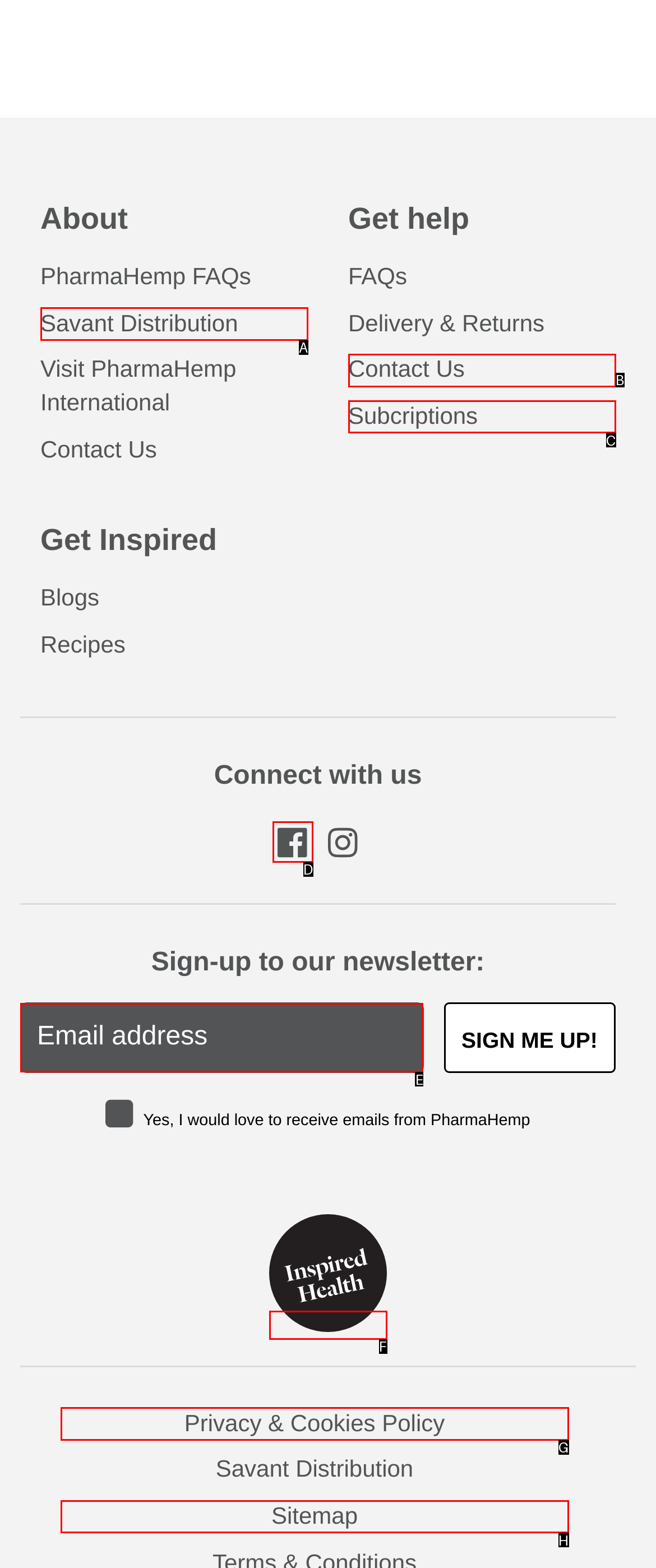Tell me the correct option to click for this task: View PharmaHemp UK on Facebook
Write down the option's letter from the given choices.

D